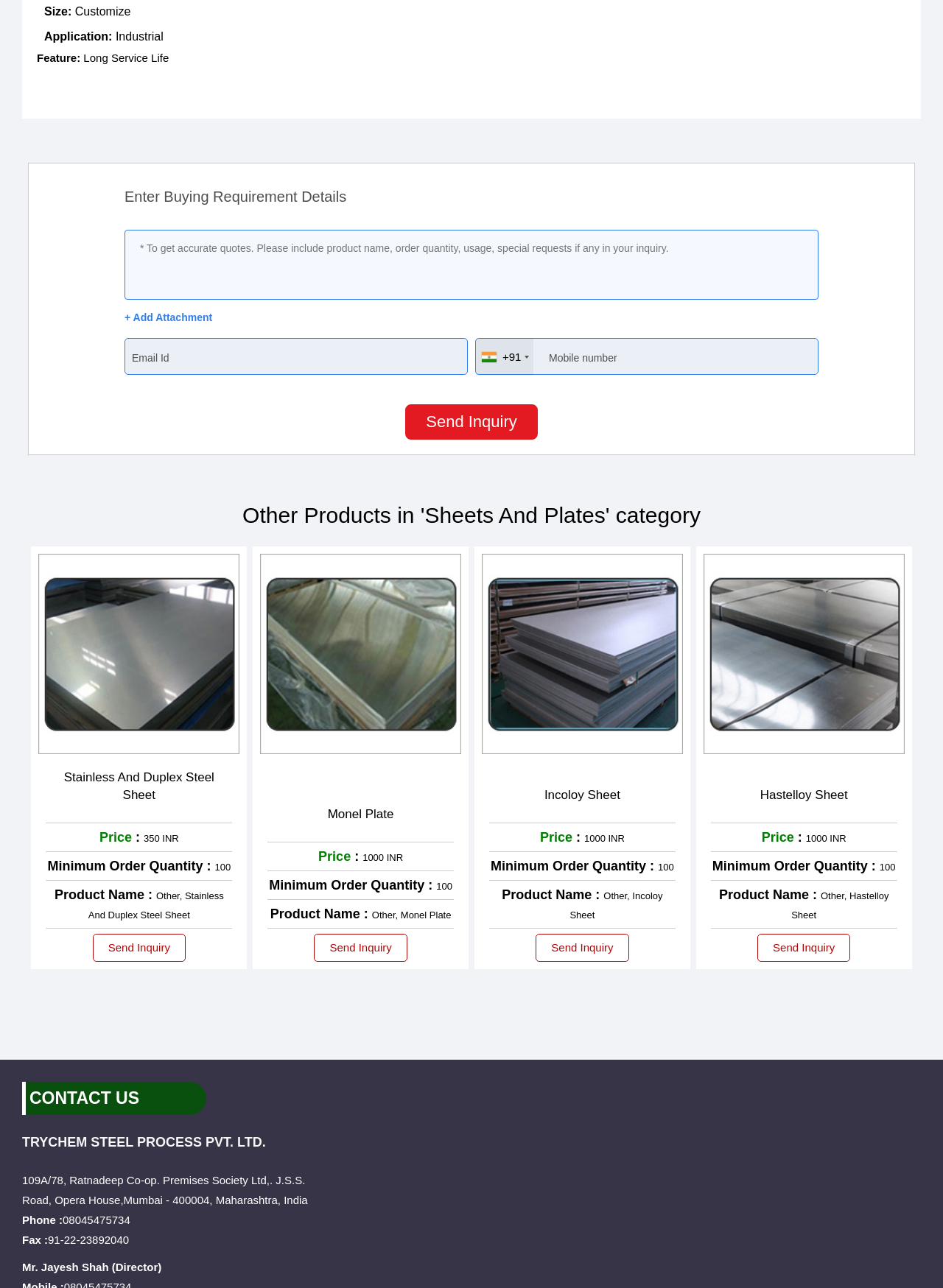Find the bounding box coordinates of the element I should click to carry out the following instruction: "View product details of Stainless And Duplex Steel Sheet".

[0.041, 0.43, 0.254, 0.586]